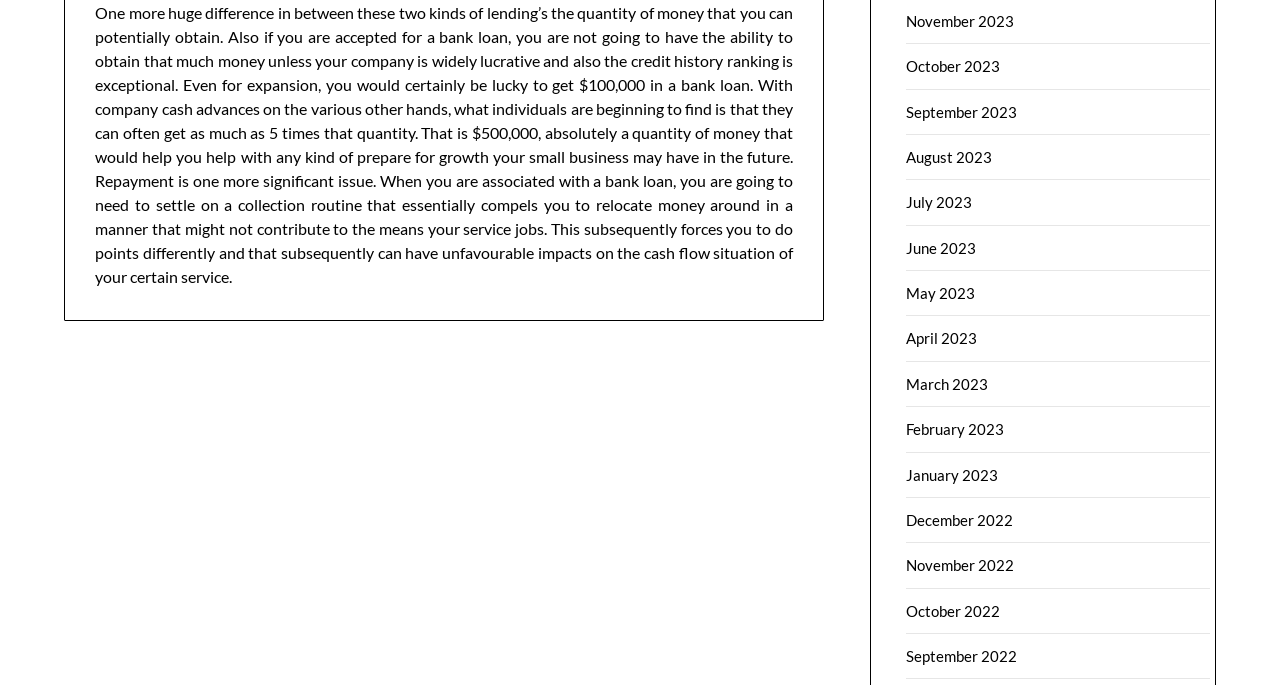What is the repayment schedule for bank loans?
Please elaborate on the answer to the question with detailed information.

The repayment schedule for bank loans is a fixed schedule, which can force businesses to move money around in a way that may not be conducive to their cash flow situation.